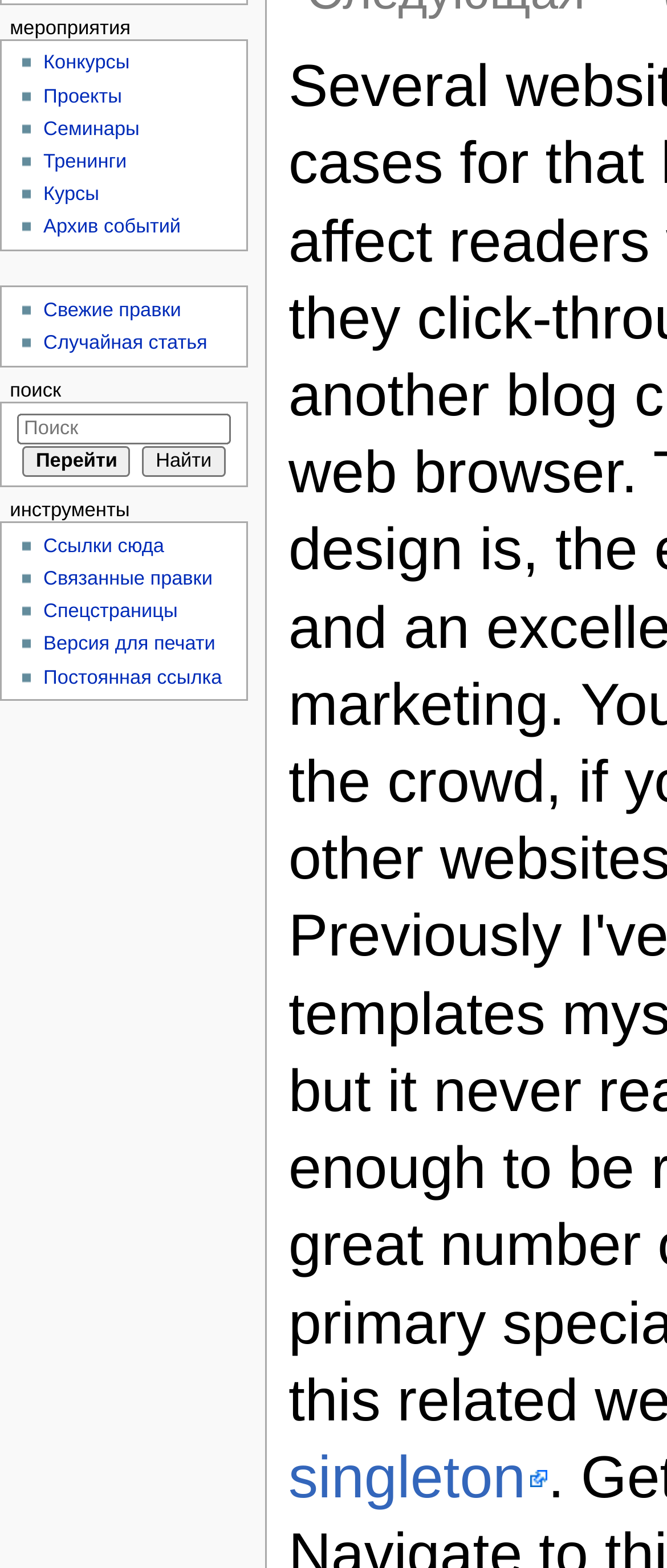Provide the bounding box coordinates of the UI element this sentence describes: "Версия для печати".

[0.065, 0.405, 0.323, 0.418]